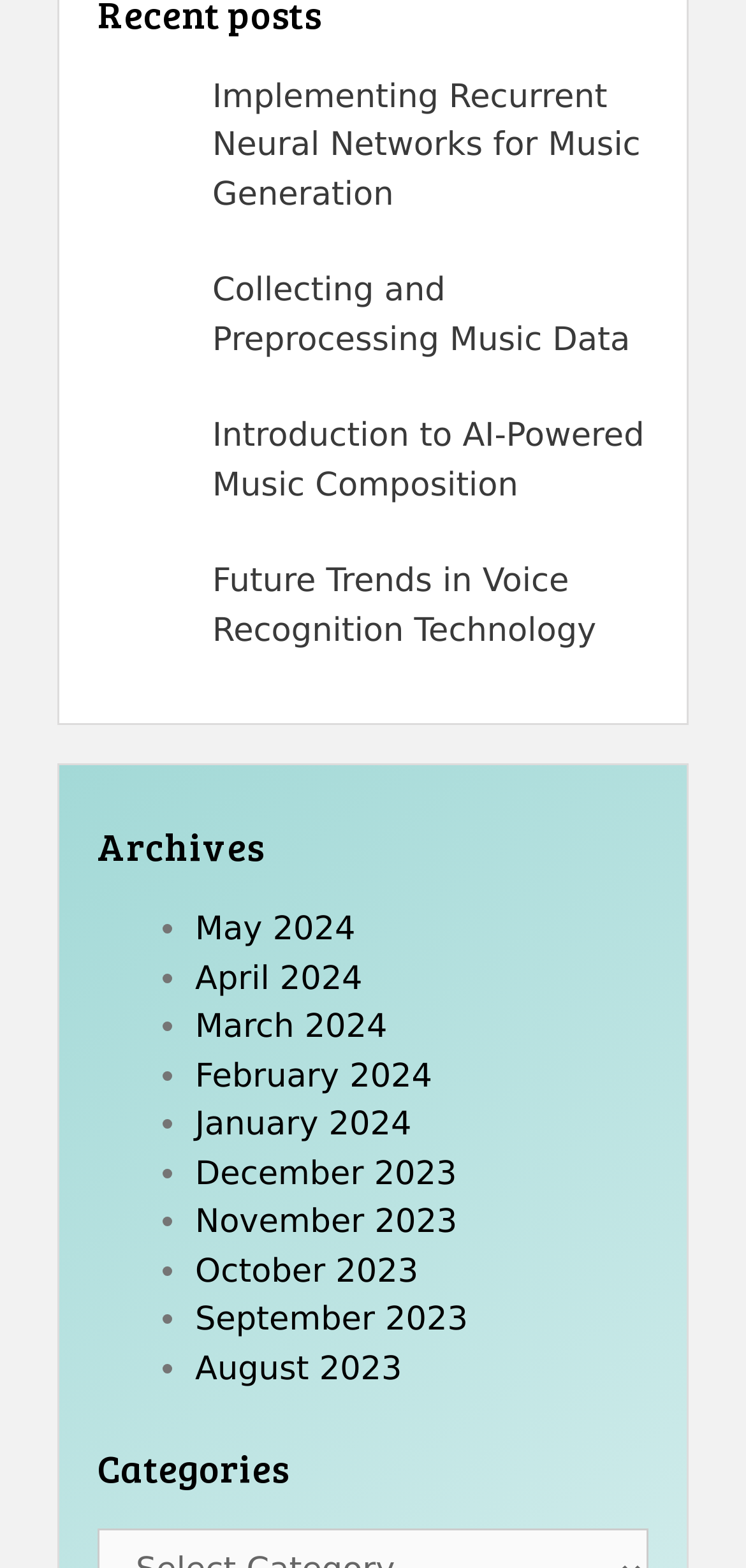Please identify the bounding box coordinates of the element that needs to be clicked to execute the following command: "access May 2024 archives". Provide the bounding box using four float numbers between 0 and 1, formatted as [left, top, right, bottom].

[0.262, 0.581, 0.476, 0.605]